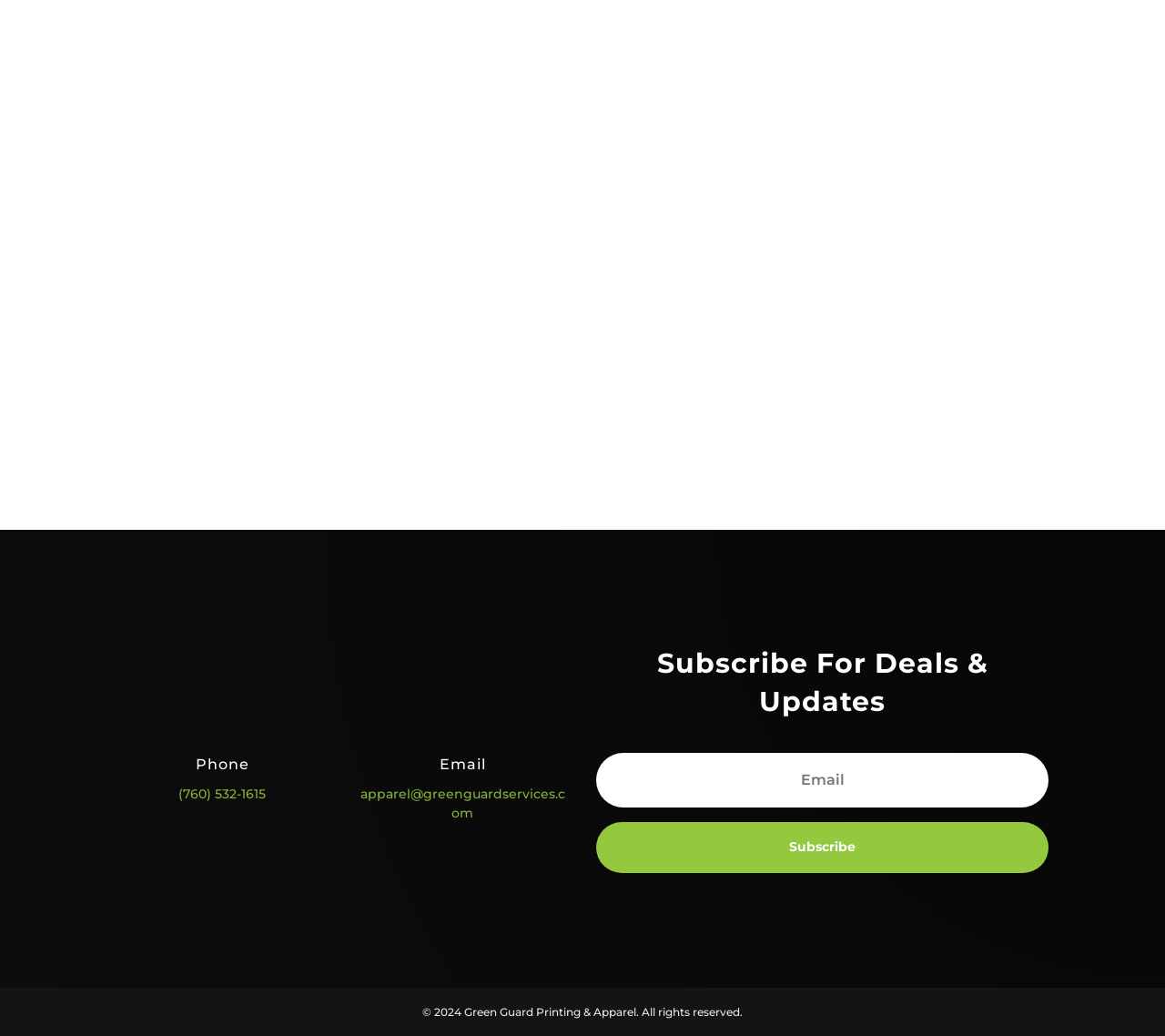Using the information in the image, give a detailed answer to the following question: What is the phone number provided?

The phone number provided is '(760) 532-1615' as indicated by the StaticText element '(760) 532-1615' on the webpage, which is located below the 'Phone' heading.